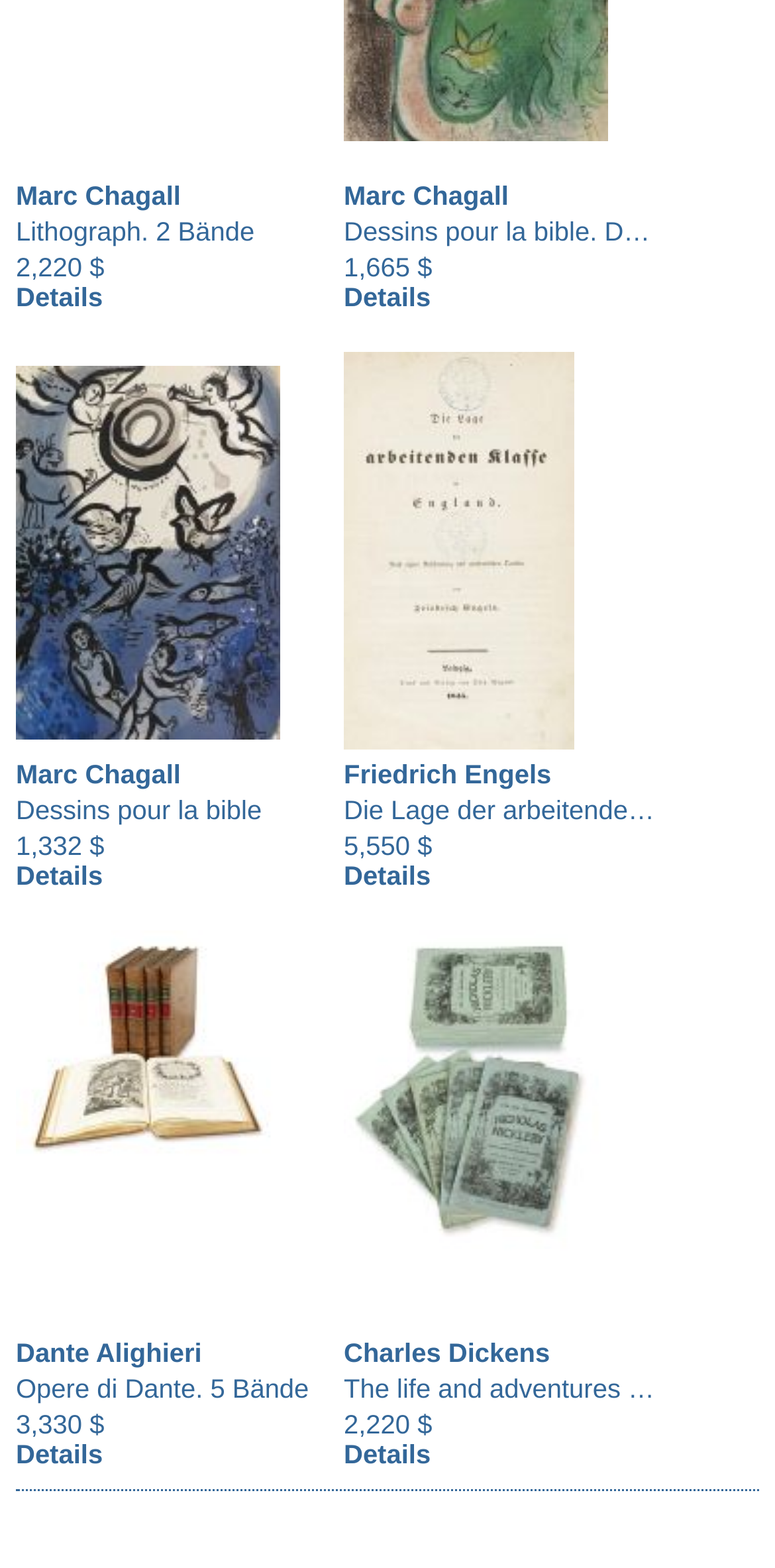How many authors are listed on this page?
Please use the image to provide an in-depth answer to the question.

I counted the number of unique author names mentioned on the page, which are Marc Chagall, Friedrich Engels, Dante Alighieri, and Charles Dickens.